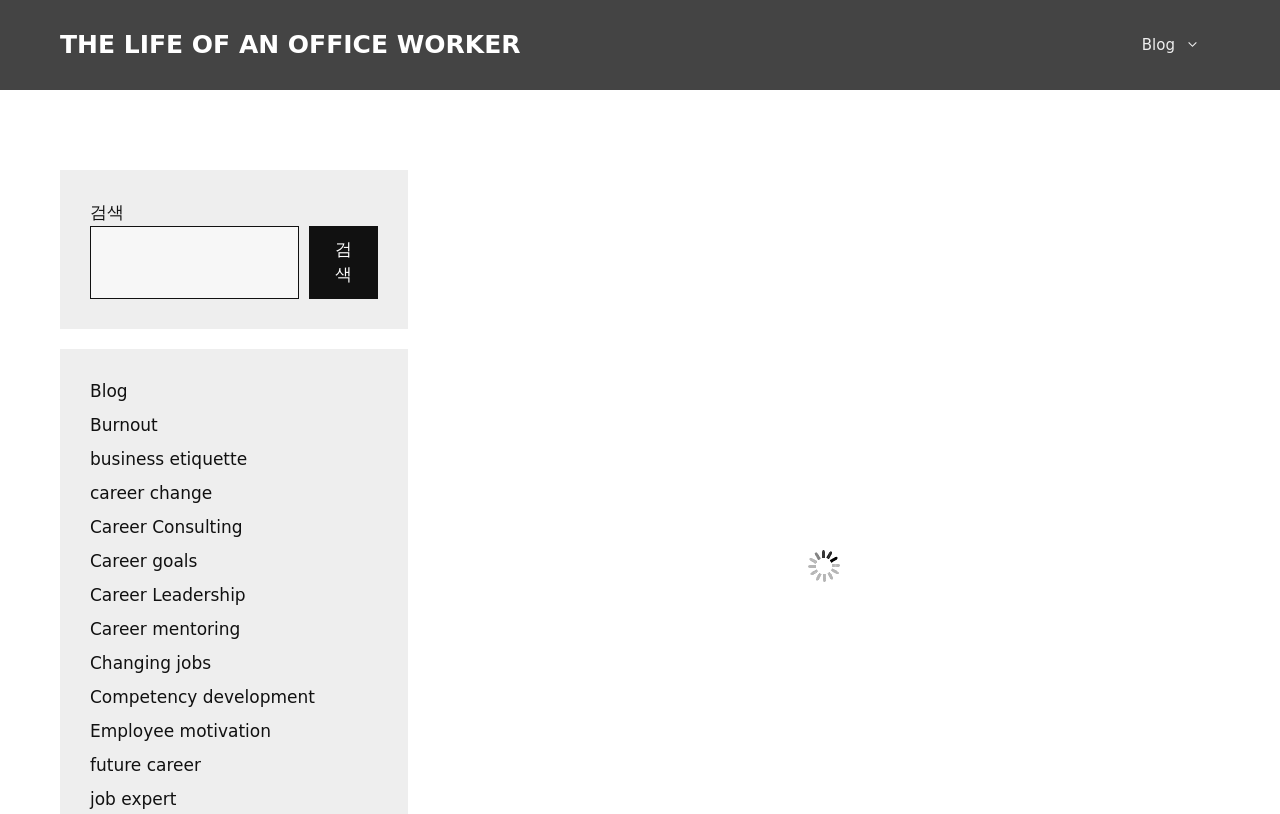Specify the bounding box coordinates for the region that must be clicked to perform the given instruction: "learn about changing jobs".

[0.07, 0.802, 0.165, 0.826]